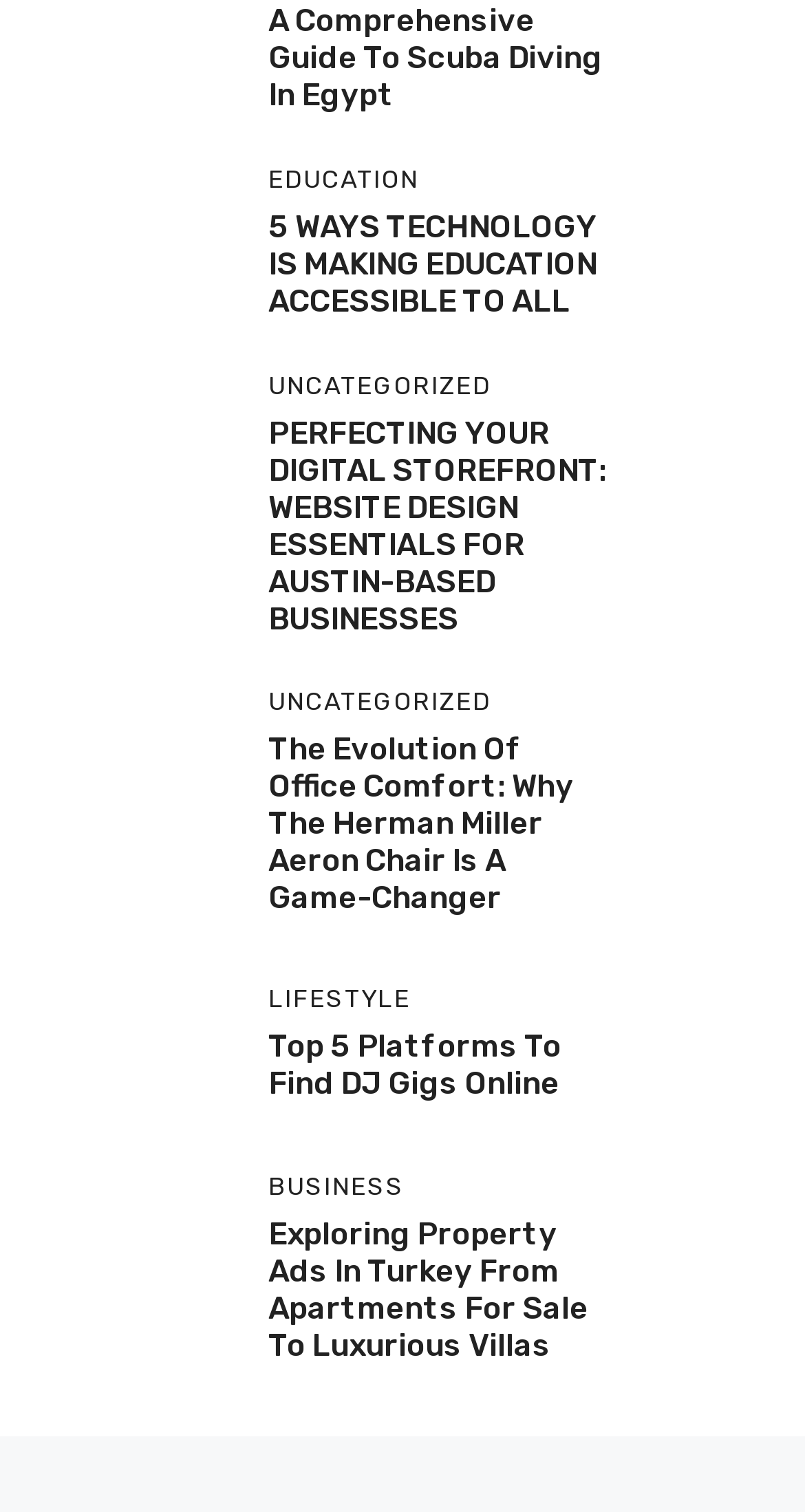What is the topic of the 'Exploring Property Ads In Turkey' article?
Using the image as a reference, answer the question in detail.

The 'Exploring Property Ads In Turkey' article is likely a blog post or article that discusses the property market in Turkey, including apartments for sale and luxurious villas. The article may provide information on how to navigate property ads in Turkey or offer insights into the Turkish real estate market.